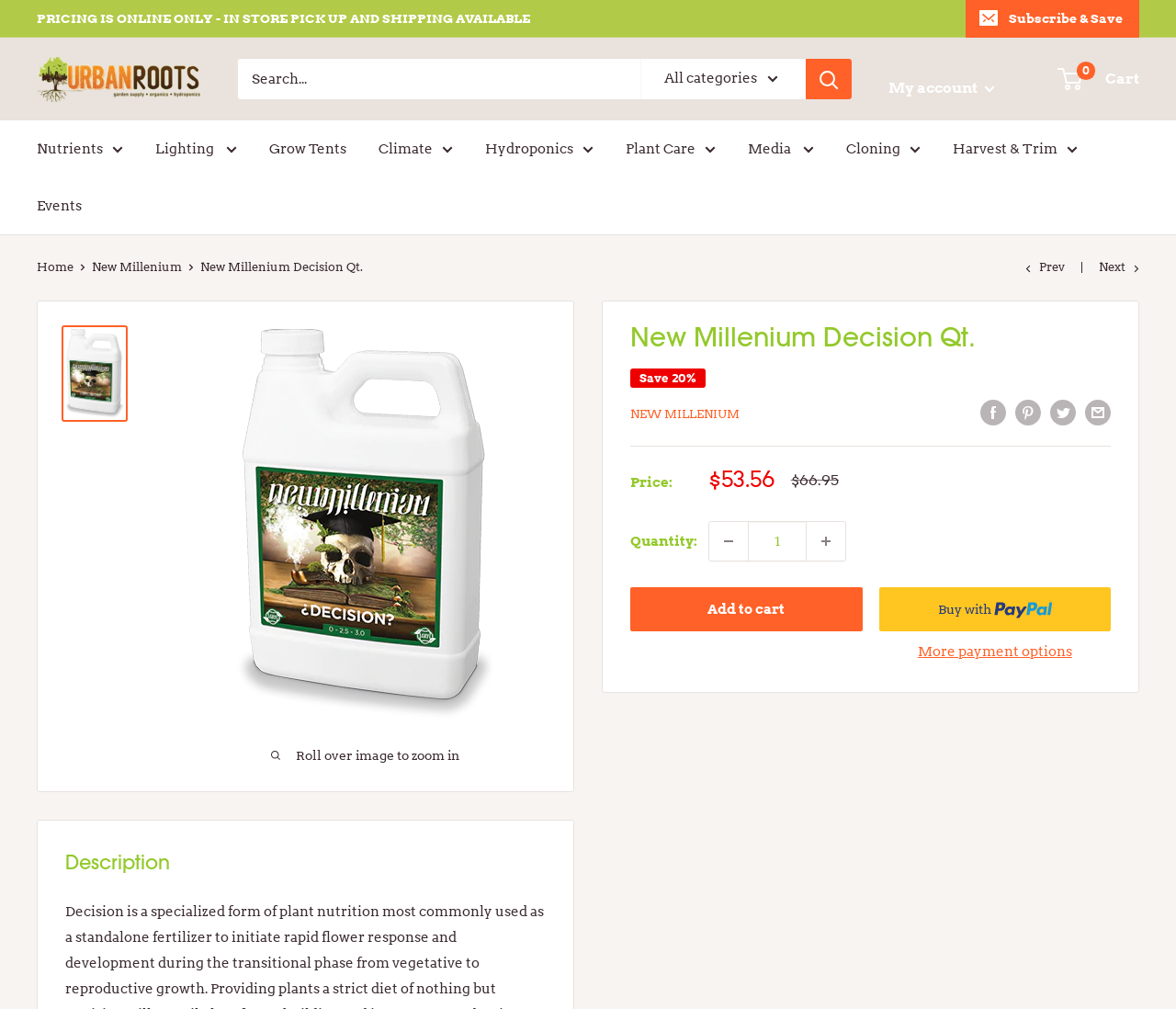Determine the bounding box coordinates for the HTML element described here: "Harvest & Trim".

[0.81, 0.135, 0.916, 0.161]